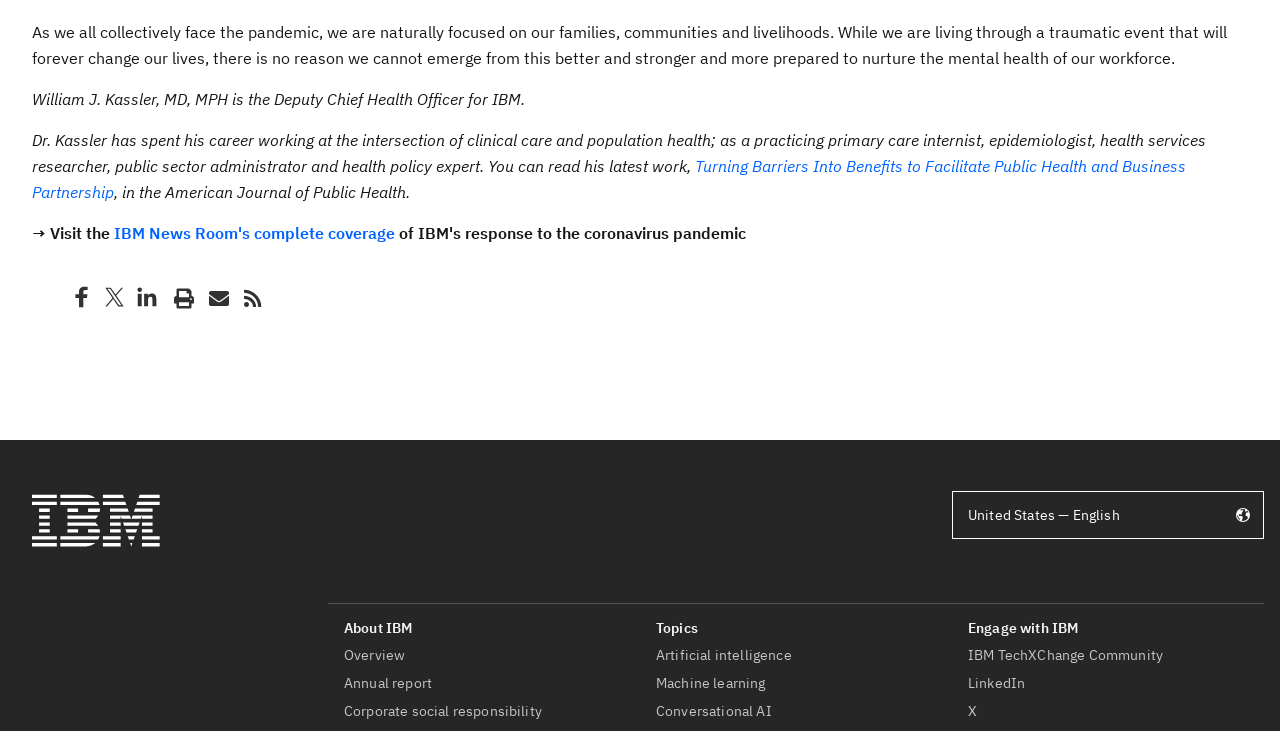Locate the bounding box coordinates of the element that needs to be clicked to carry out the instruction: "Read the article about turning barriers into benefits". The coordinates should be given as four float numbers ranging from 0 to 1, i.e., [left, top, right, bottom].

[0.025, 0.214, 0.927, 0.276]